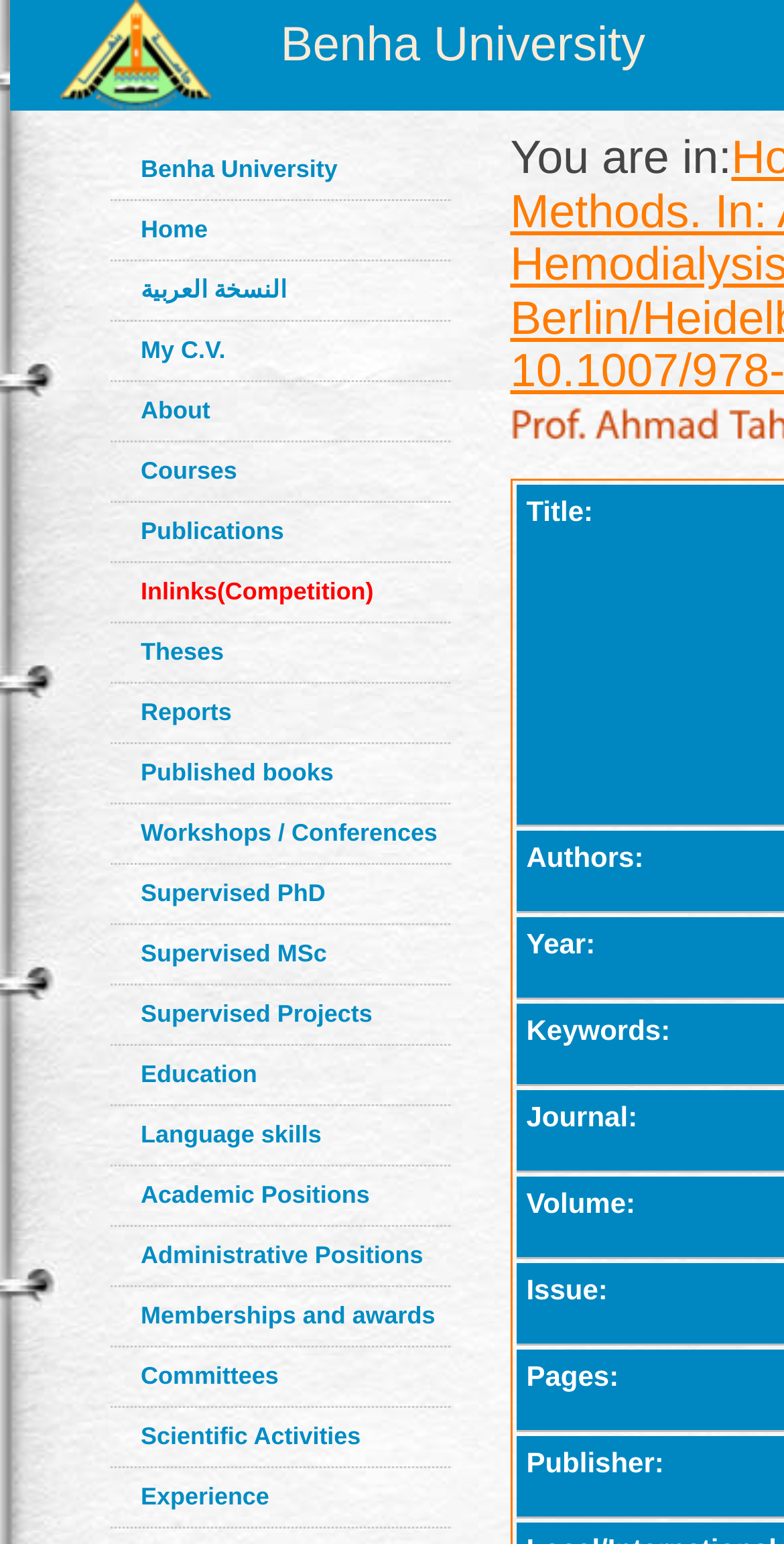Describe the webpage meticulously, covering all significant aspects.

This webpage appears to be a personal academic profile, specifically showcasing the publications of Ahmad Taher Azar. At the top, there is a small image, likely a logo or an icon, positioned near the left edge of the page. Below the image, there is a prominent link to "Benha University" which spans almost the entire width of the page.

On the left side of the page, there is a vertical navigation menu consisting of 19 links, starting from "Home" and ending with "Experience". These links are stacked on top of each other, with each link slightly indented from the previous one. The menu takes up about a quarter of the page's width.

The main content of the page is focused on the publication "Access Flow Monitoring Methods" with its details, including the authors, publication title, and DOI. This information is displayed prominently, likely in a heading or title format.

There are two small canvas elements positioned near the bottom right corner of the page, but their purpose is unclear.